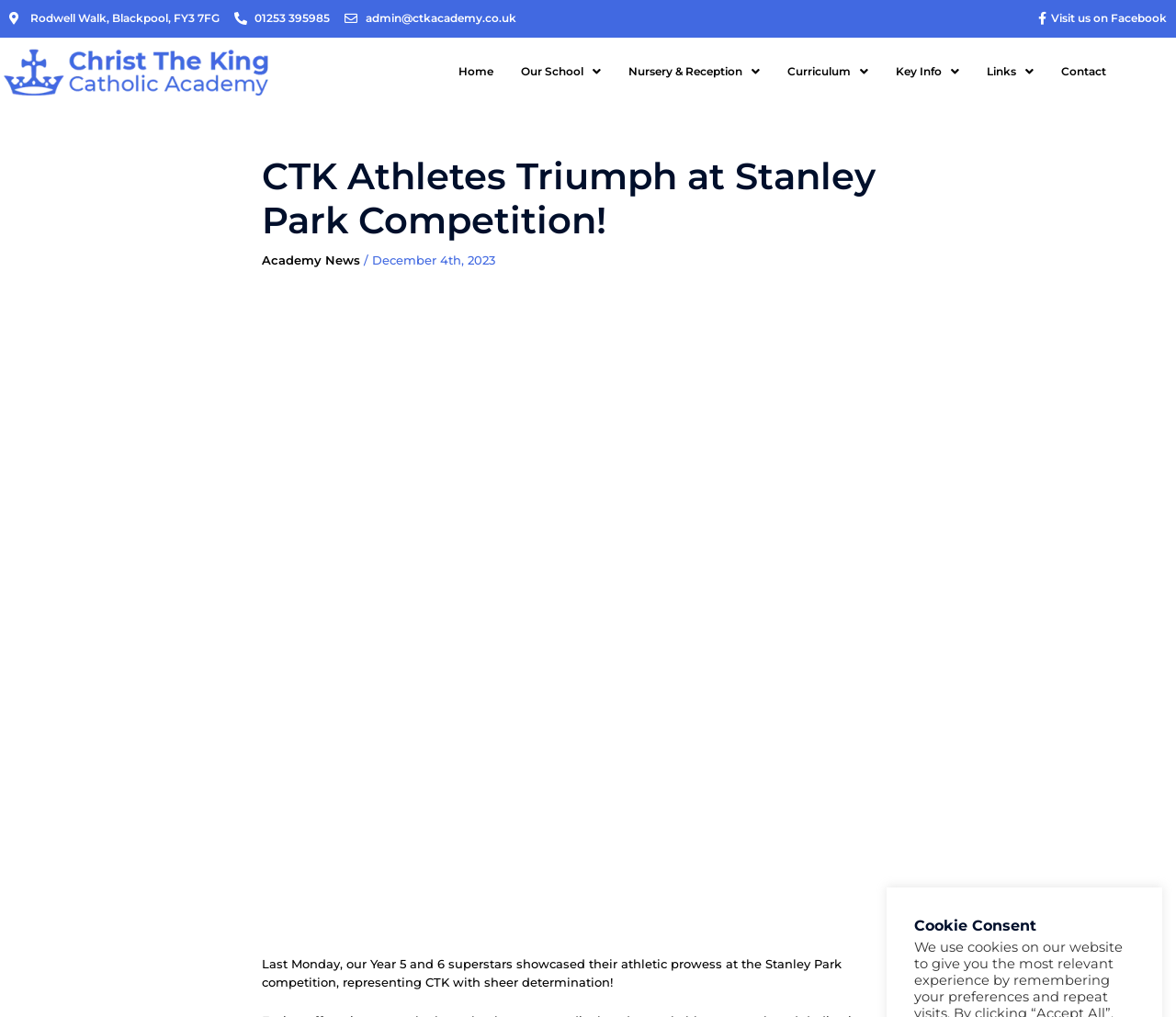Please specify the bounding box coordinates of the region to click in order to perform the following instruction: "Visit the school's Facebook page".

[0.876, 0.009, 0.992, 0.028]